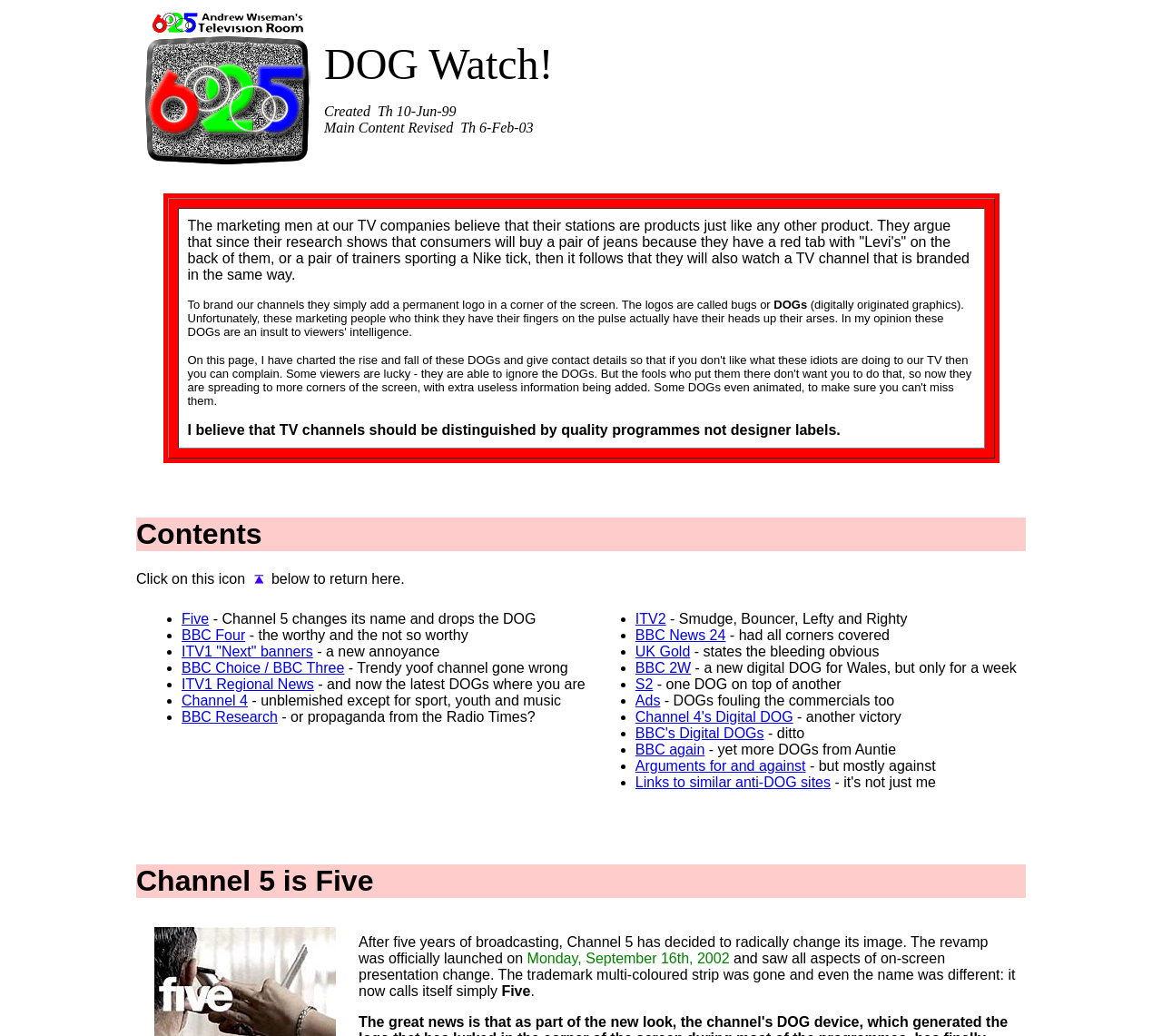Summarize the webpage with intricate details.

The webpage is about Andrew Wiseman's Television Room, specifically focusing on the issue of TV channels branding their output with permanent on-screen logos, also known as DOGs (Digitally Originated Graphics). The page is divided into several sections, with a mix of text, images, and links.

At the top, there is a table with two cells, one containing an image and text "625: Andrew Wiseman's Television Room (2K)" and the other with text "DOG Watch! Created Th 10-Jun-99 Main Content Revised Th 6-Feb-03". Below this, there is a large block of text that discusses the issue of DOGs, arguing that they are an insult to viewers' intelligence and that TV channels should be distinguished by quality programs rather than designer labels.

To the right of this text, there is a table with a single cell containing a heading "Contents" and a link to return to the top of the page. Below this, there is another table with two rows, each containing a list of links to various TV channels, such as Five, BBC Four, ITV1, and Channel 4, along with brief descriptions of their DOGs.

The page also has several headings, including "Channel 5 is Five", which suggests that there may be additional content related to Channel 5 below this point. However, the provided accessibility tree does not contain any further information about this section.

Throughout the page, there are several images, but their content is not specified in the accessibility tree. There are also several links to other pages, including links to similar anti-DOG sites and arguments for and against DOGs. Overall, the page appears to be a collection of information and resources related to the issue of DOGs on TV channels.